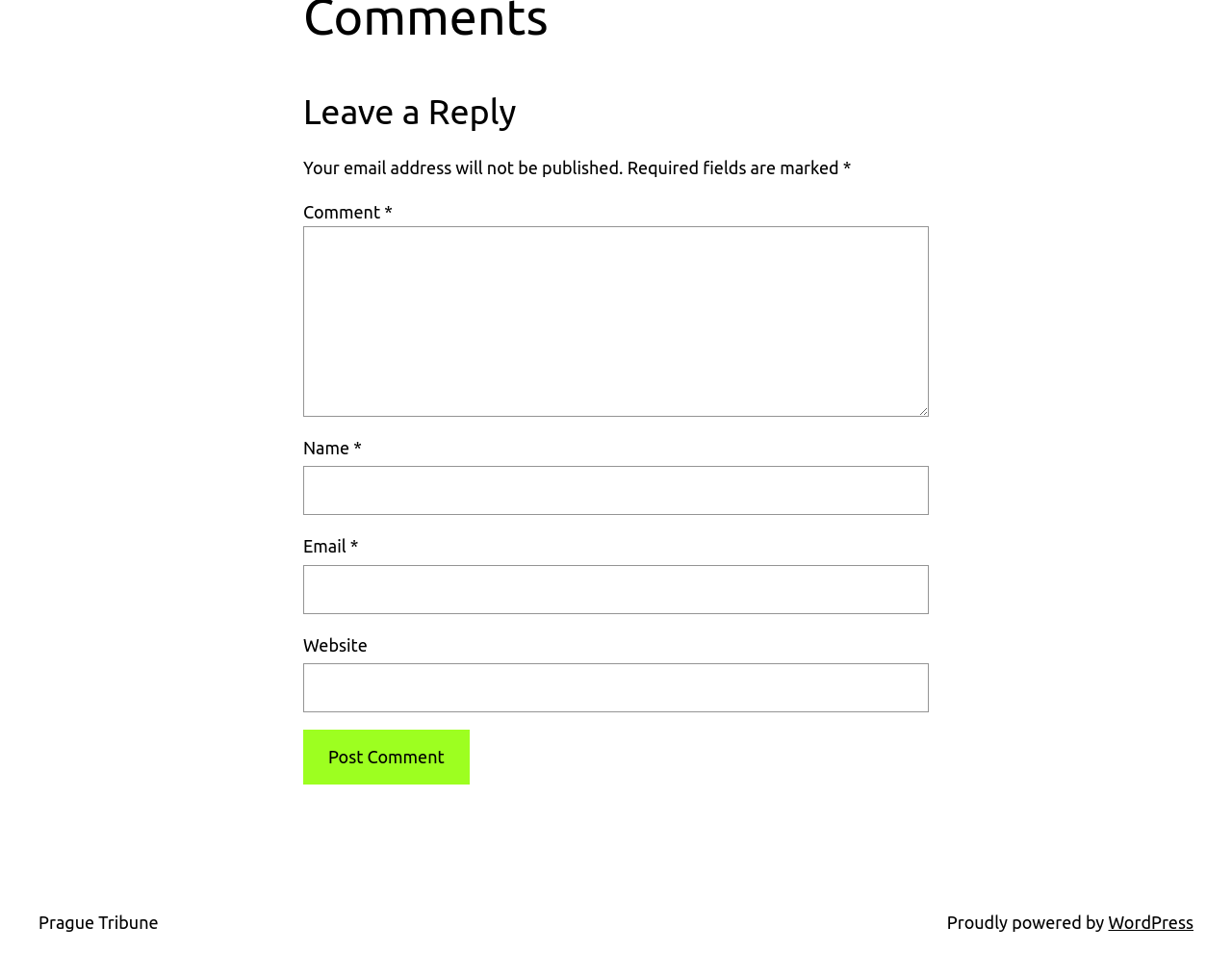What is the text below the 'Email' text box?
Relying on the image, give a concise answer in one word or a brief phrase.

None